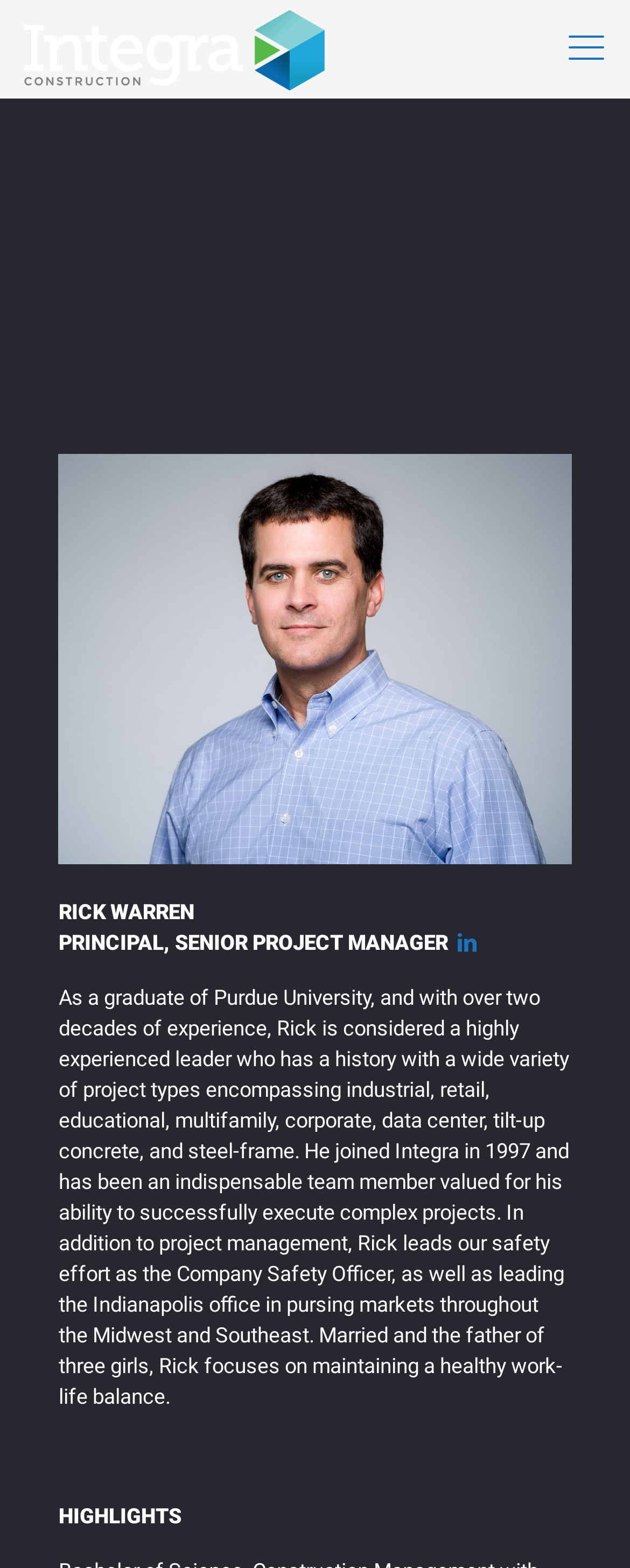What is Rick Warren's role at Integra Construction?
From the image, respond with a single word or phrase.

Principal, Senior Project Manager